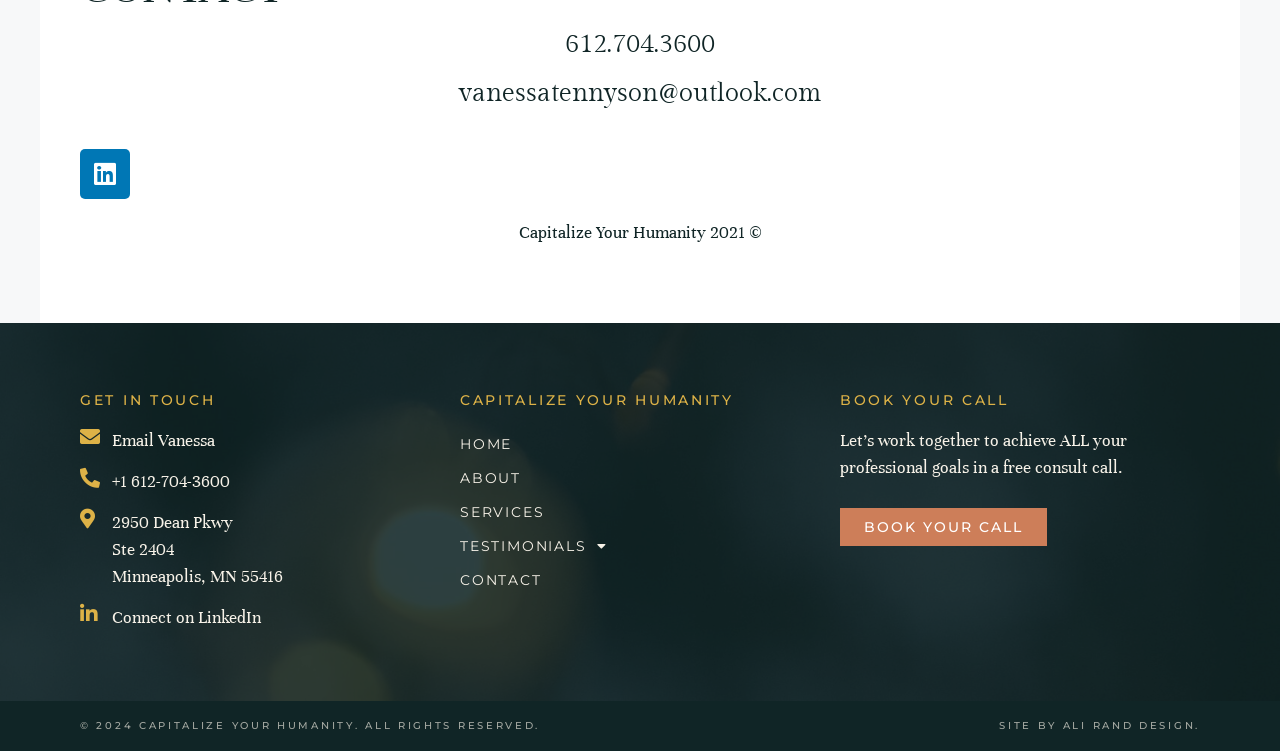Identify the bounding box coordinates of the clickable section necessary to follow the following instruction: "Book a call with Vanessa". The coordinates should be presented as four float numbers from 0 to 1, i.e., [left, top, right, bottom].

[0.656, 0.676, 0.818, 0.726]